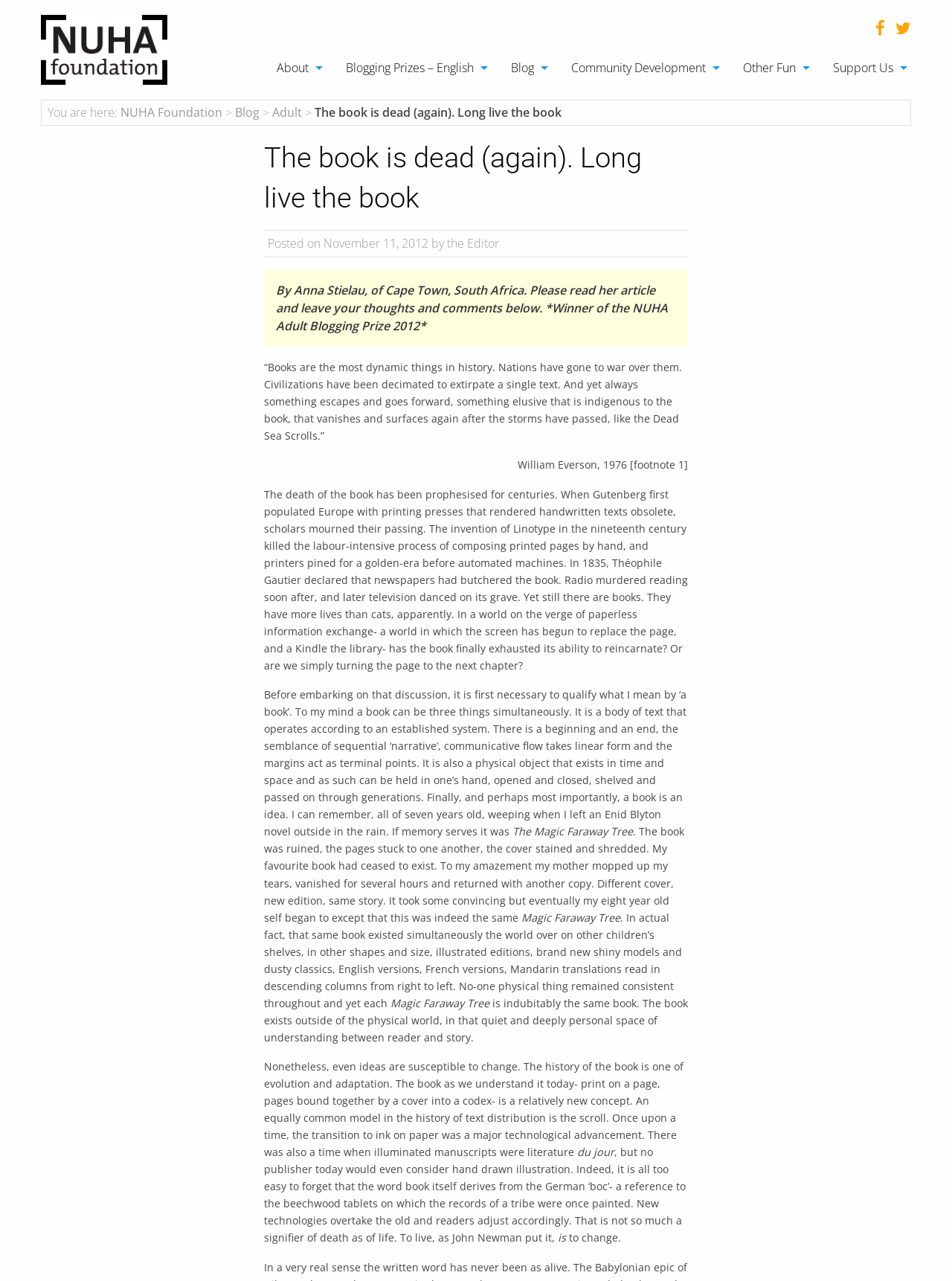Can you identify the bounding box coordinates of the clickable region needed to carry out this instruction: 'Go to the 'About' page'? The coordinates should be four float numbers within the range of 0 to 1, stated as [left, top, right, bottom].

[0.278, 0.042, 0.343, 0.064]